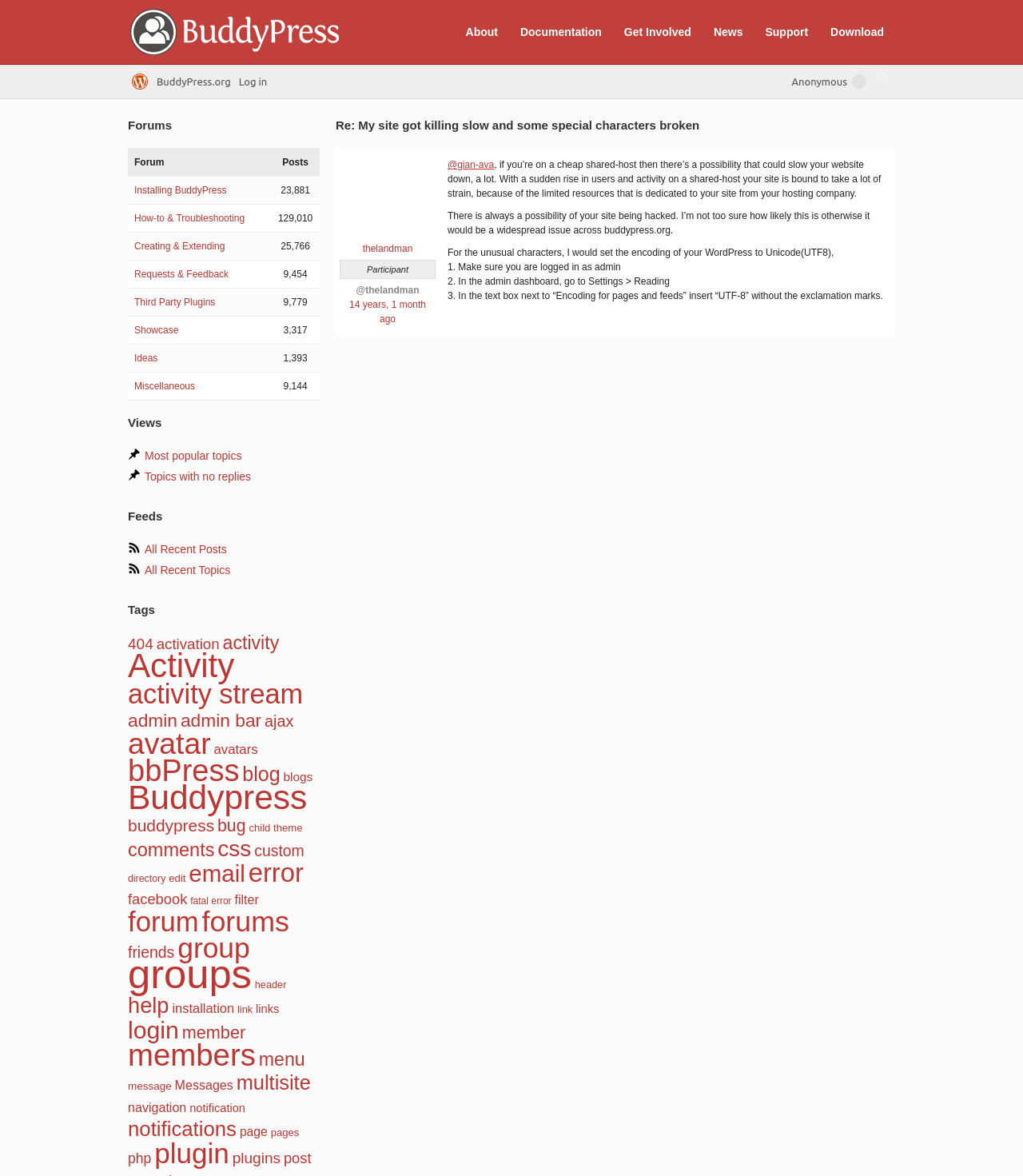Please determine the bounding box coordinates of the clickable area required to carry out the following instruction: "View the 'Forums' section". The coordinates must be four float numbers between 0 and 1, represented as [left, top, right, bottom].

[0.125, 0.098, 0.312, 0.116]